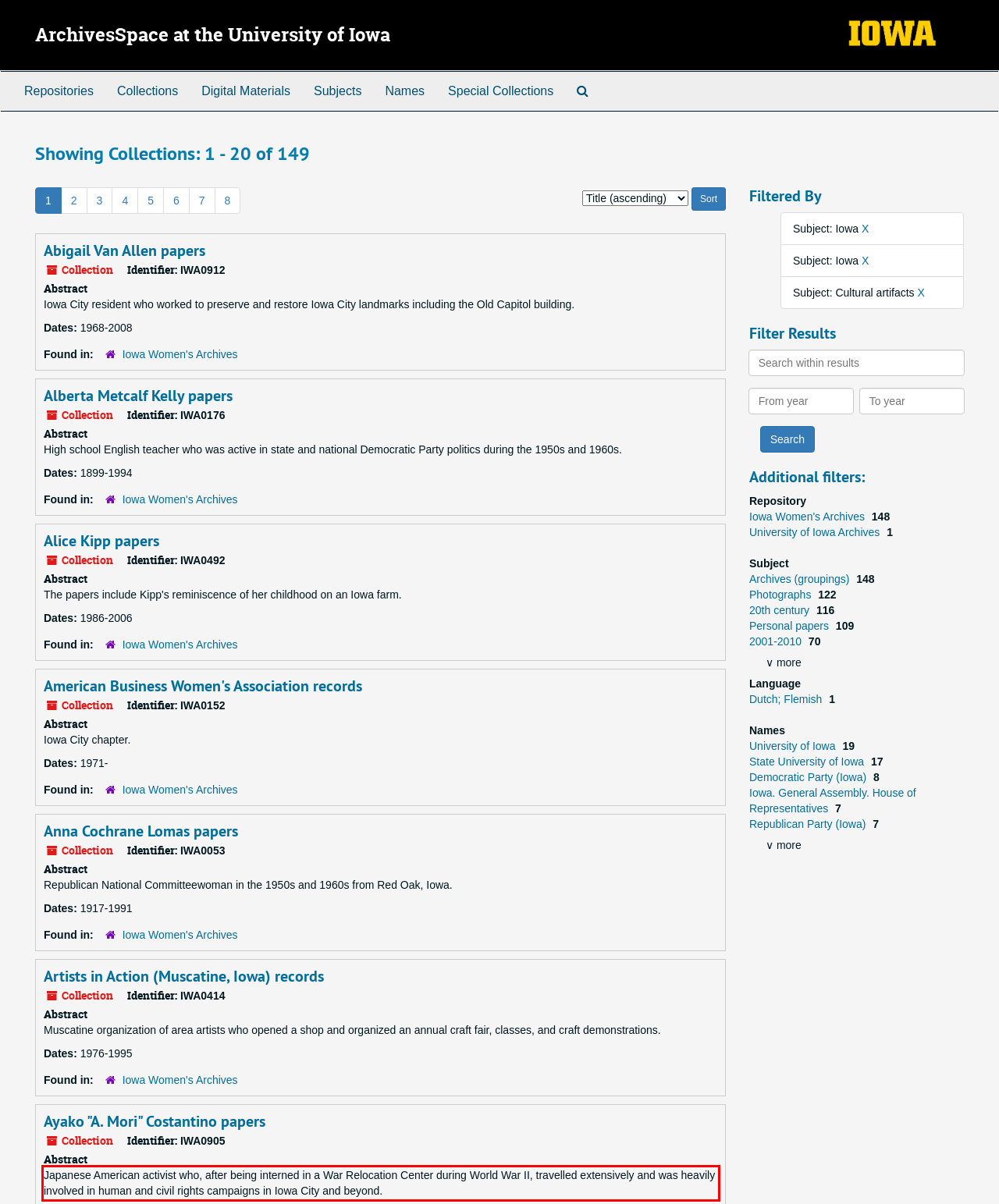You are provided with a screenshot of a webpage containing a red bounding box. Please extract the text enclosed by this red bounding box.

Japanese American activist who, after being interned in a War Relocation Center during World War II, travelled extensively and was heavily involved in human and civil rights campaigns in Iowa City and beyond.